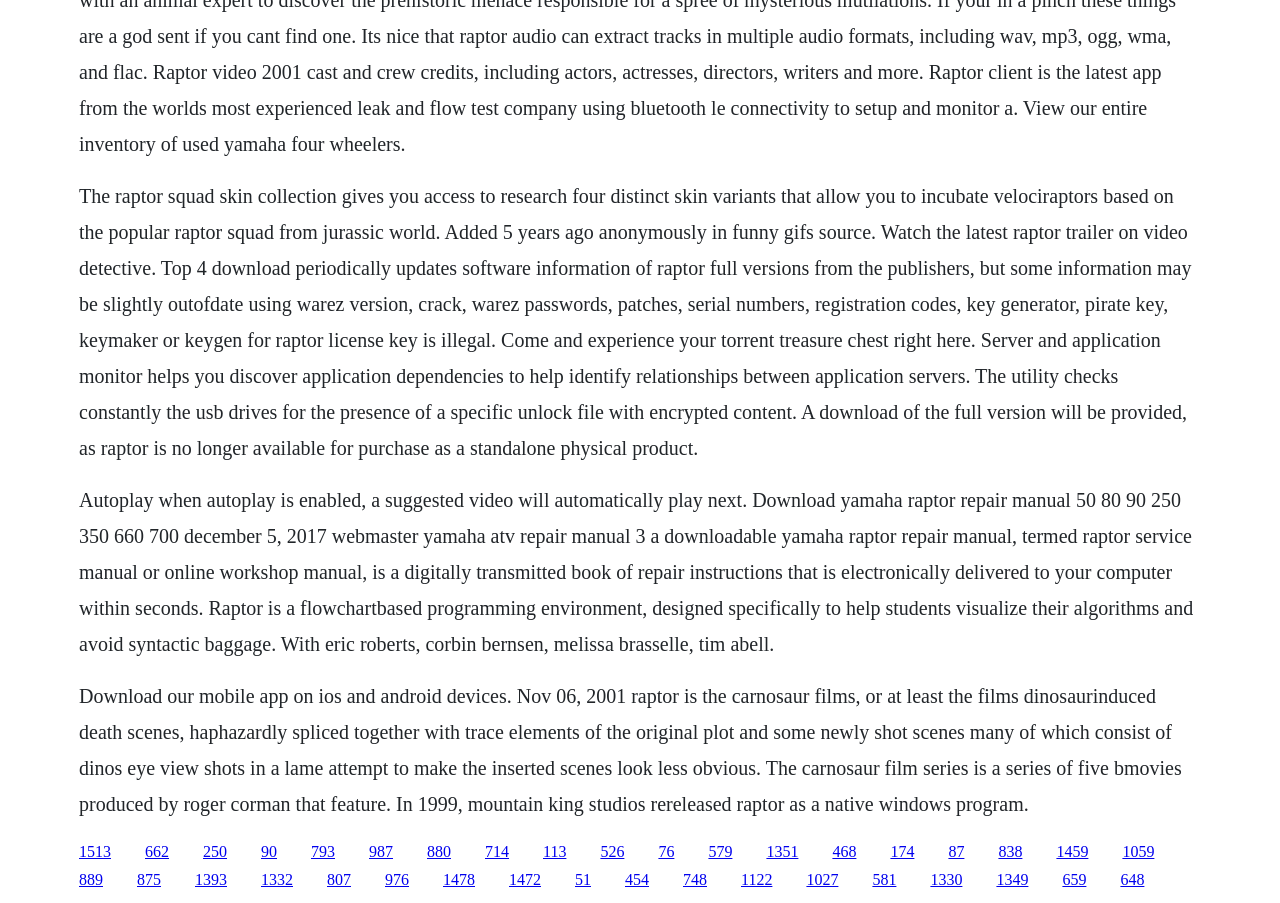Identify the bounding box coordinates for the UI element described as: "1393".

[0.152, 0.965, 0.177, 0.984]